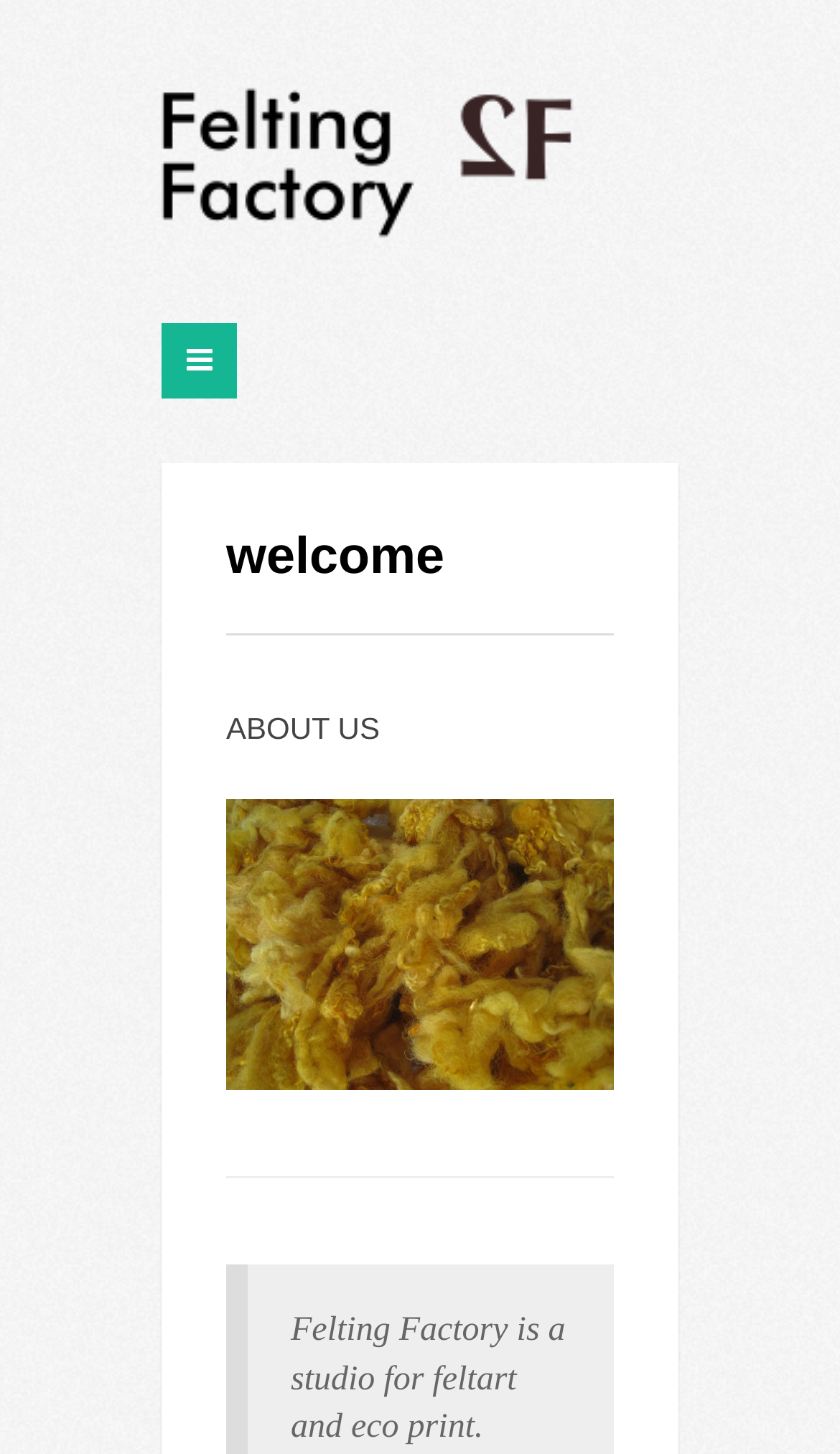Provide the bounding box coordinates of the HTML element this sentence describes: "alt="STG_1269"". The bounding box coordinates consist of four float numbers between 0 and 1, i.e., [left, top, right, bottom].

[0.269, 0.55, 0.731, 0.75]